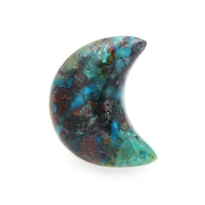What is Moon Chrysocolla often associated with?
We need a detailed and meticulous answer to the question.

According to the caption, Moon Chrysocolla is 'known for its calming properties' and is 'often associated with tranquility and emotional balance', implying that it is believed to have a soothing effect on the emotions.